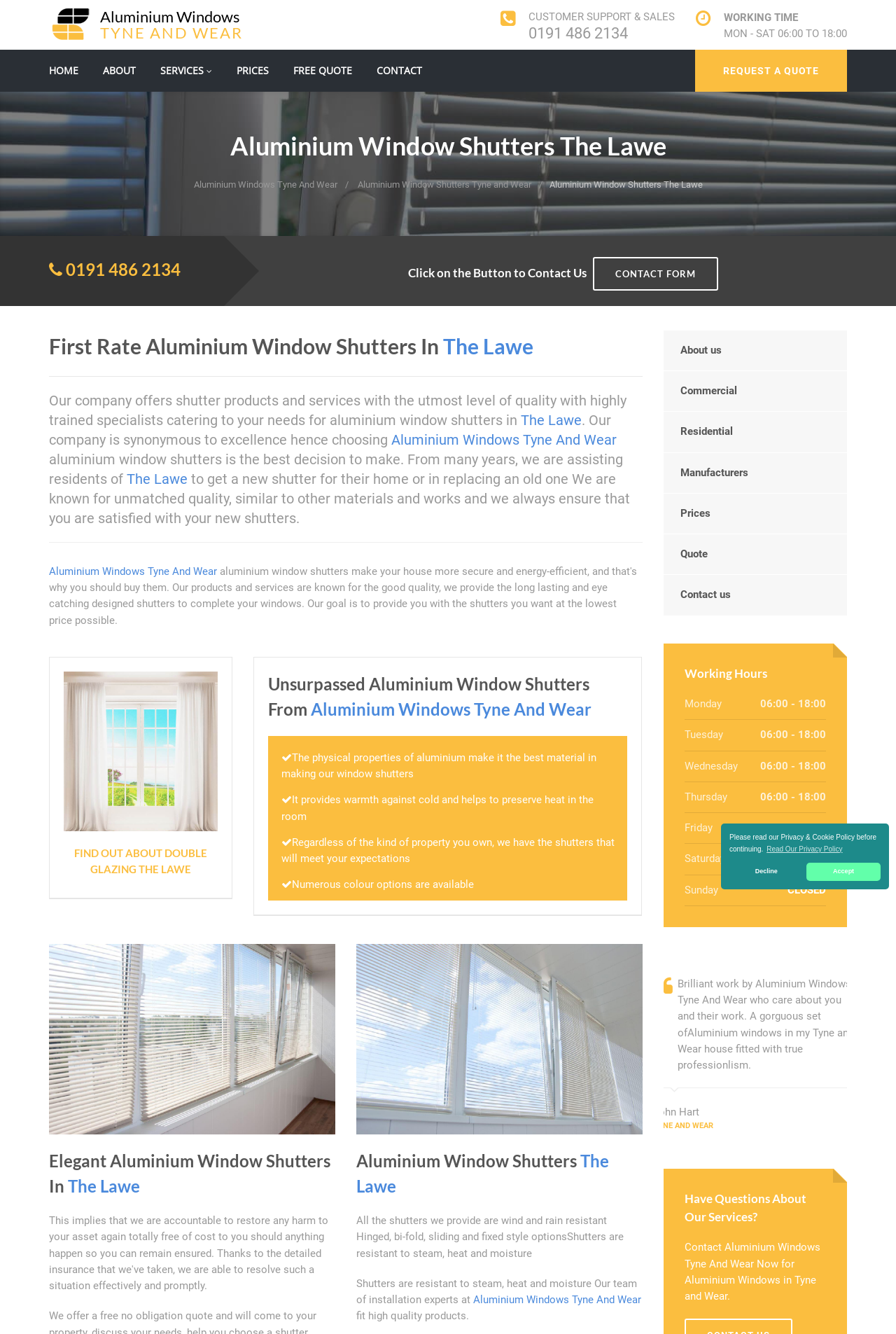Find the coordinates for the bounding box of the element with this description: "Read Our Privacy Policy".

[0.854, 0.631, 0.942, 0.641]